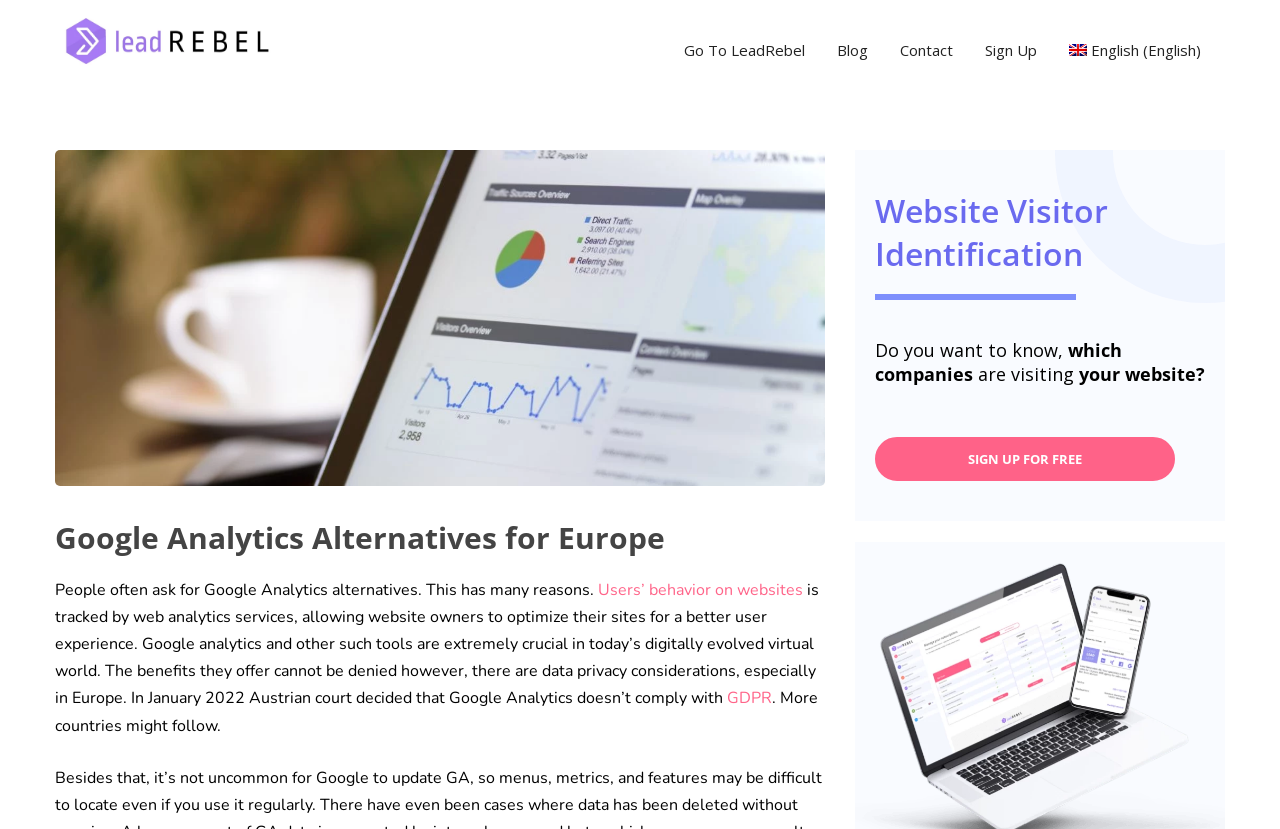Provide a short answer to the following question with just one word or phrase: What is the topic of the section with the heading 'Website Visitor Identification'?

Identifying companies visiting a website